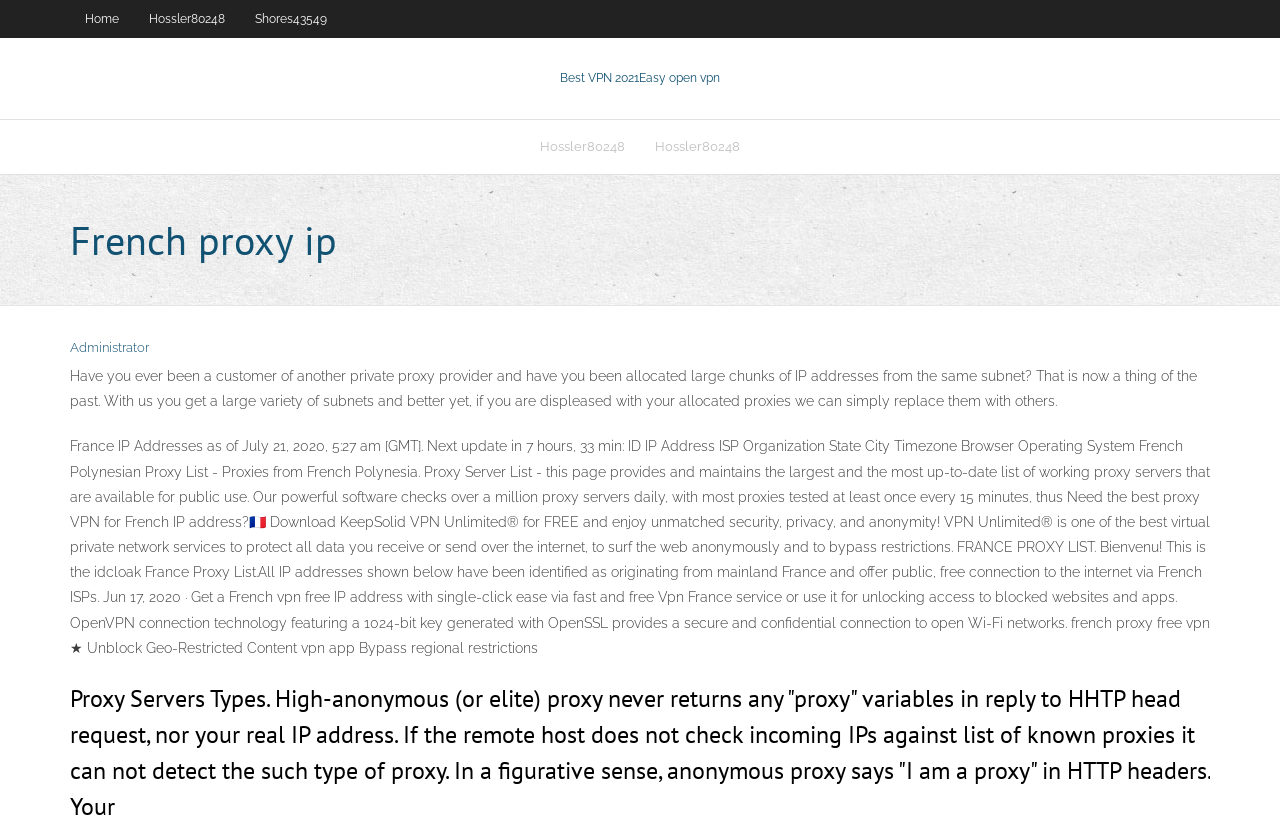What is the purpose of the VPN service mentioned on this webpage?
Using the information from the image, answer the question thoroughly.

According to the text 'Need the best proxy VPN for French IP address? ... VPN Unlimited is one of the best virtual private network services to protect all data you receive or send over the internet, to surf the web anonymously and to bypass restrictions.', the purpose of the VPN service is to protect data and allow users to surf the web anonymously.